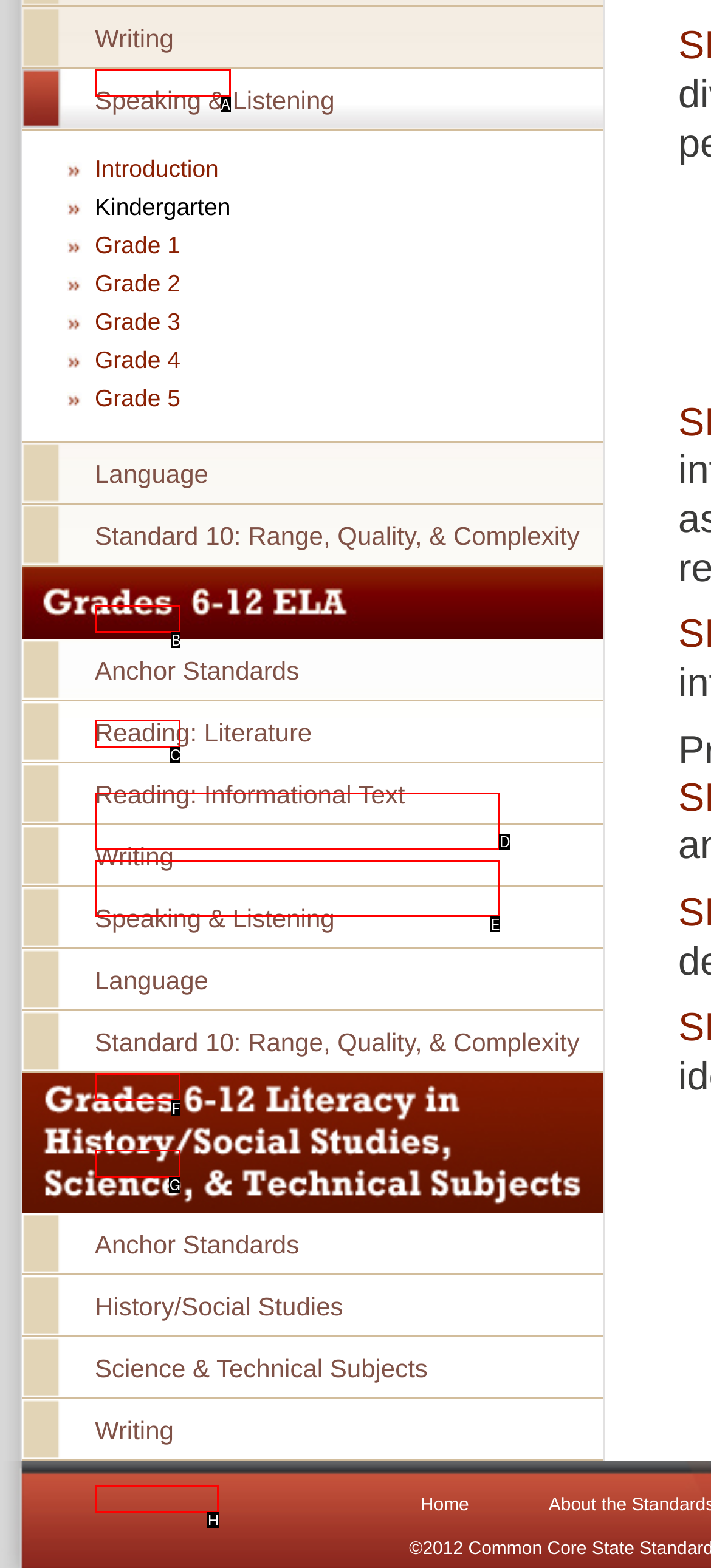From the provided options, pick the HTML element that matches the description: Kindergarten. Respond with the letter corresponding to your choice.

A